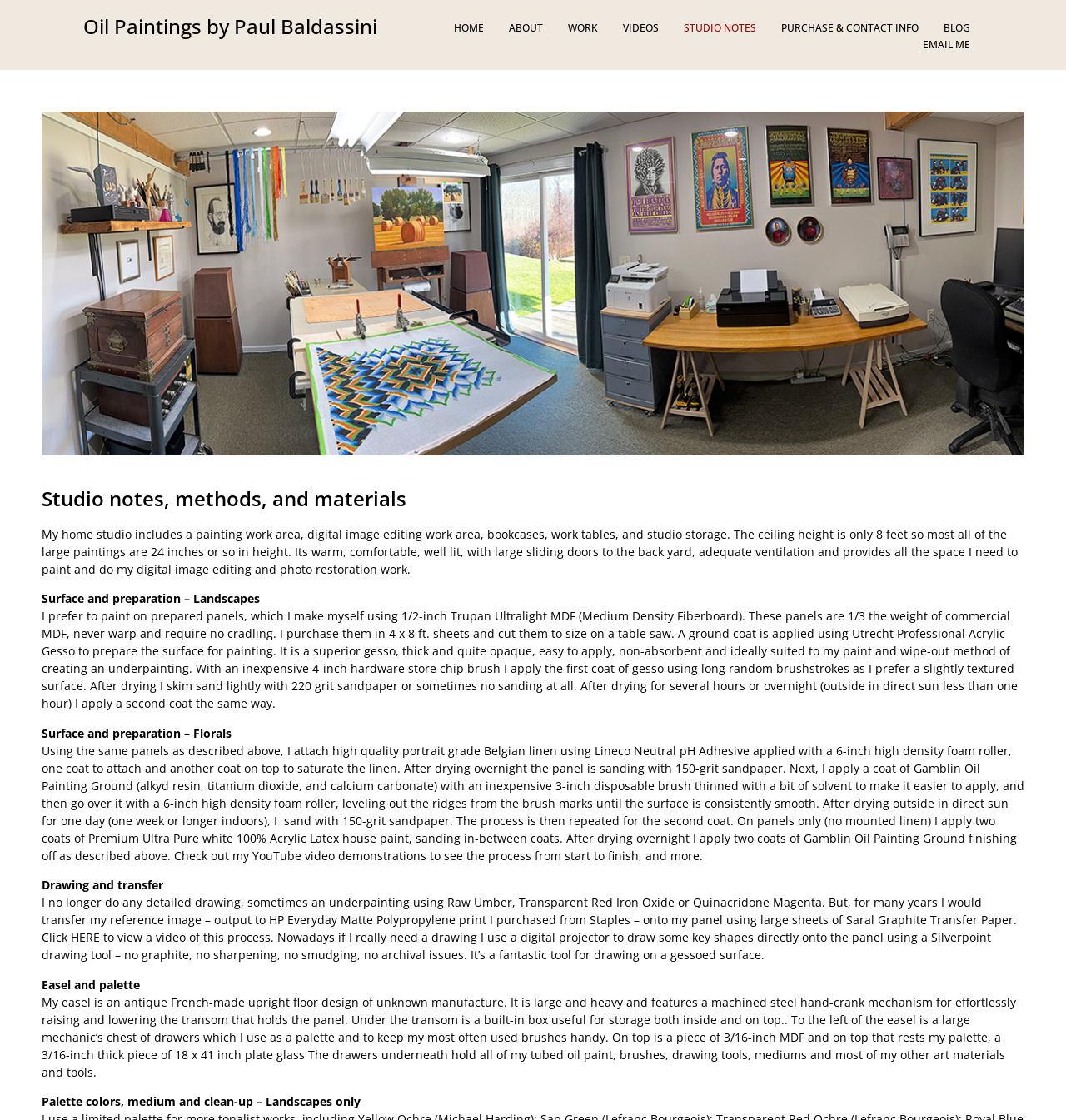Utilize the information from the image to answer the question in detail:
What is the material of the palette?

The text states that Paul Baldassini's palette is a 3/16-inch thick piece of 18 x 41 inch plate glass, which is placed on top of a piece of 3/16-inch MDF.